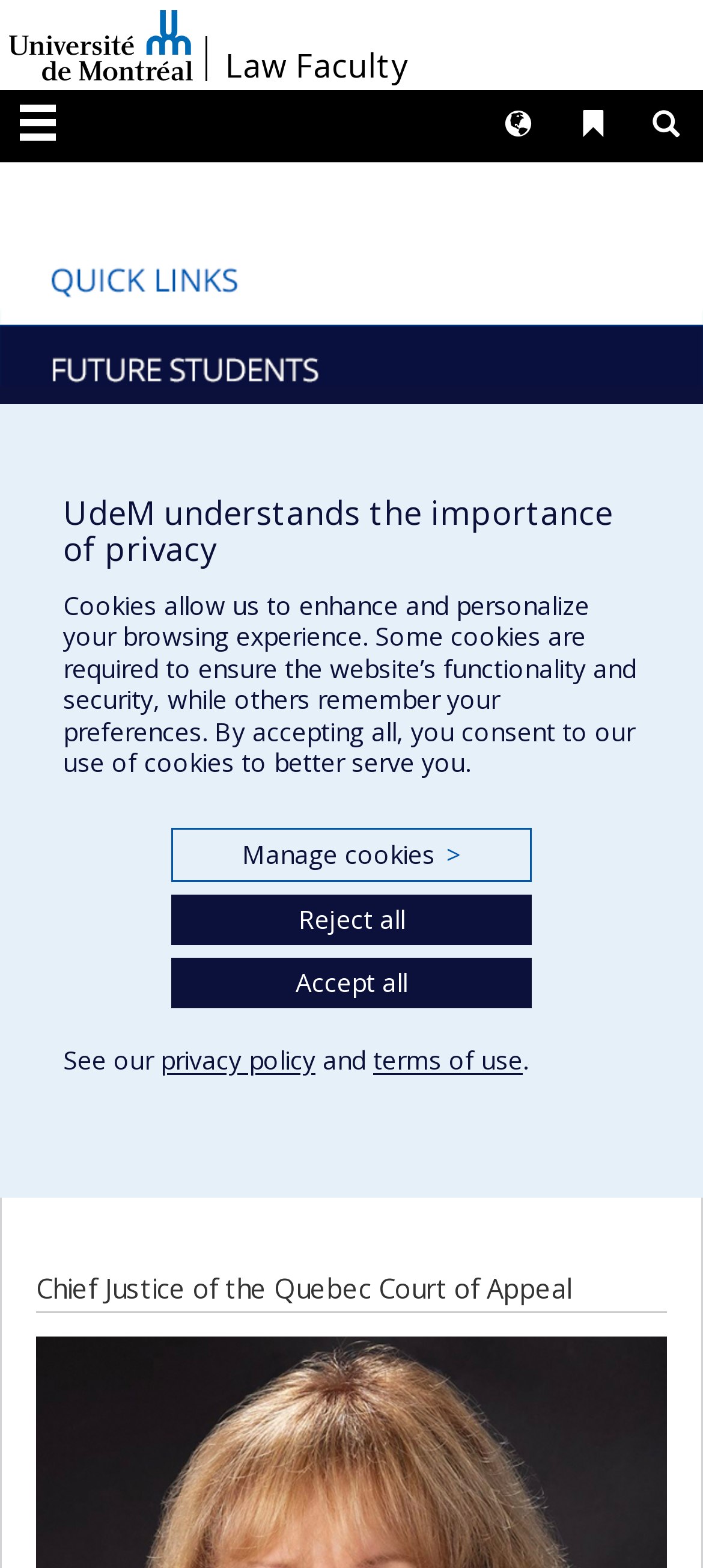Provide the bounding box coordinates for the area that should be clicked to complete the instruction: "Go to the Law Faculty page".

[0.321, 0.031, 0.579, 0.052]